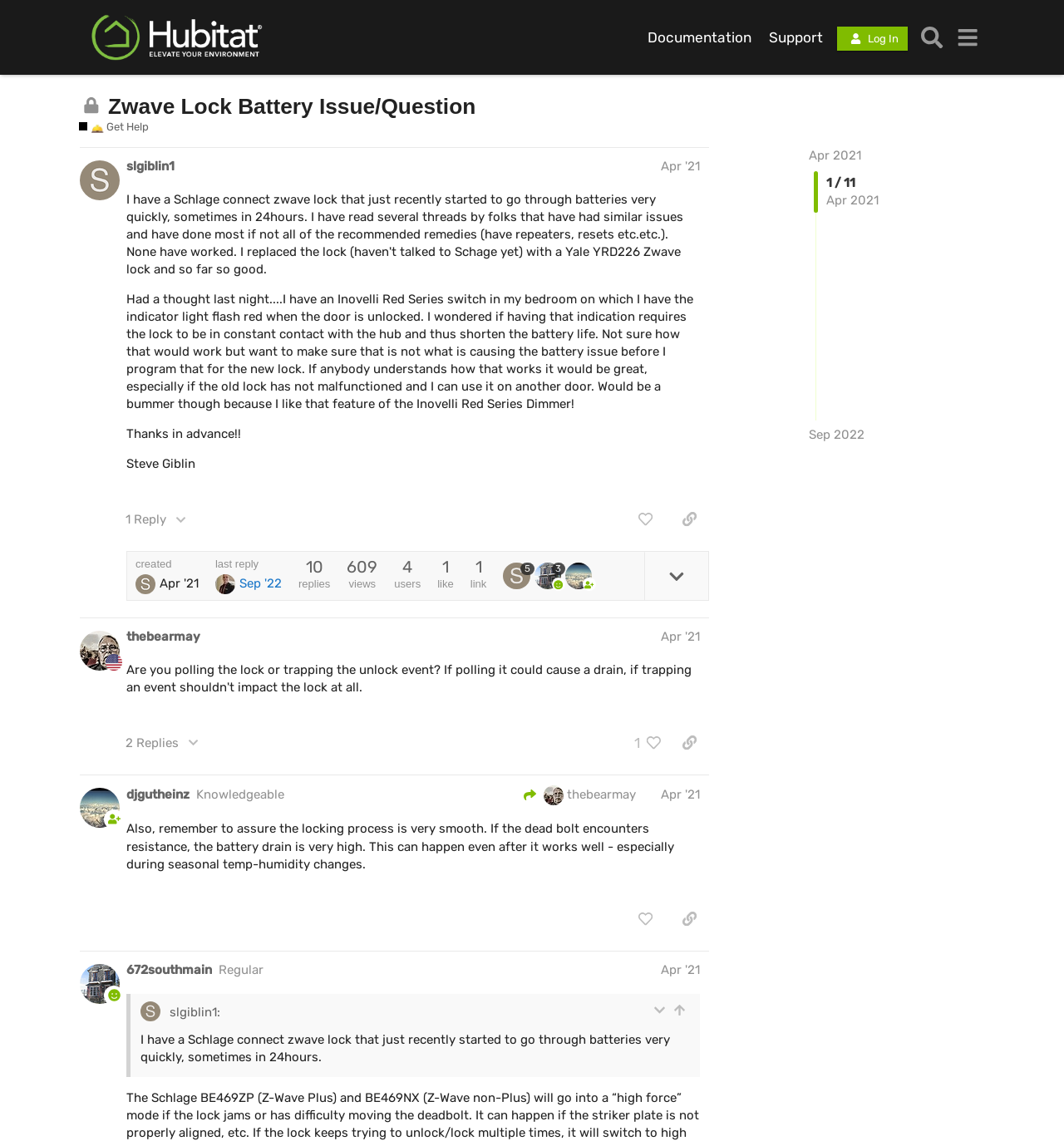Please provide a one-word or phrase answer to the question: 
How many views does the discussion have?

609